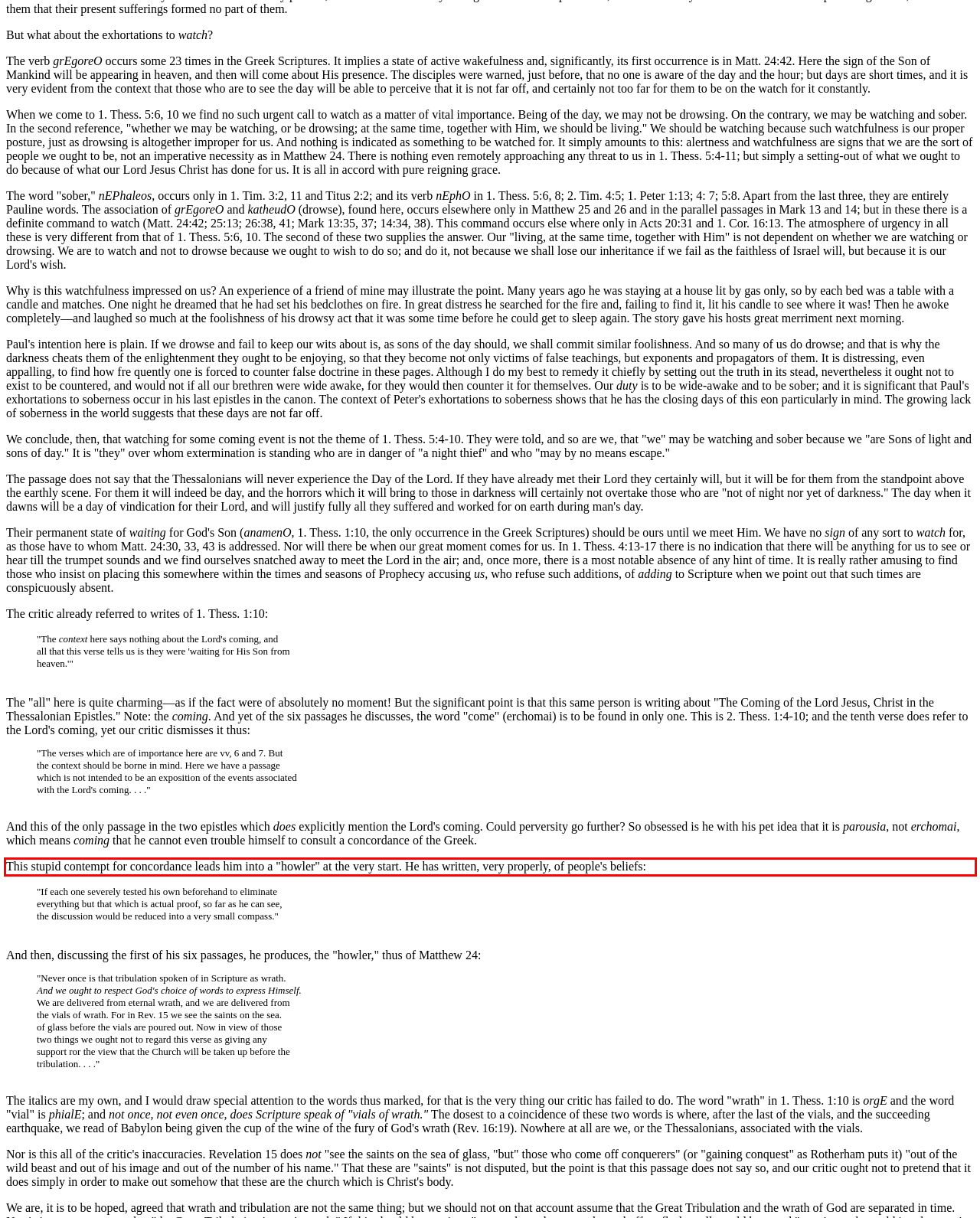Please use OCR to extract the text content from the red bounding box in the provided webpage screenshot.

This stupid contempt for concordance leads him into a "howler" at the very start. He has written, very properly, of people's beliefs: